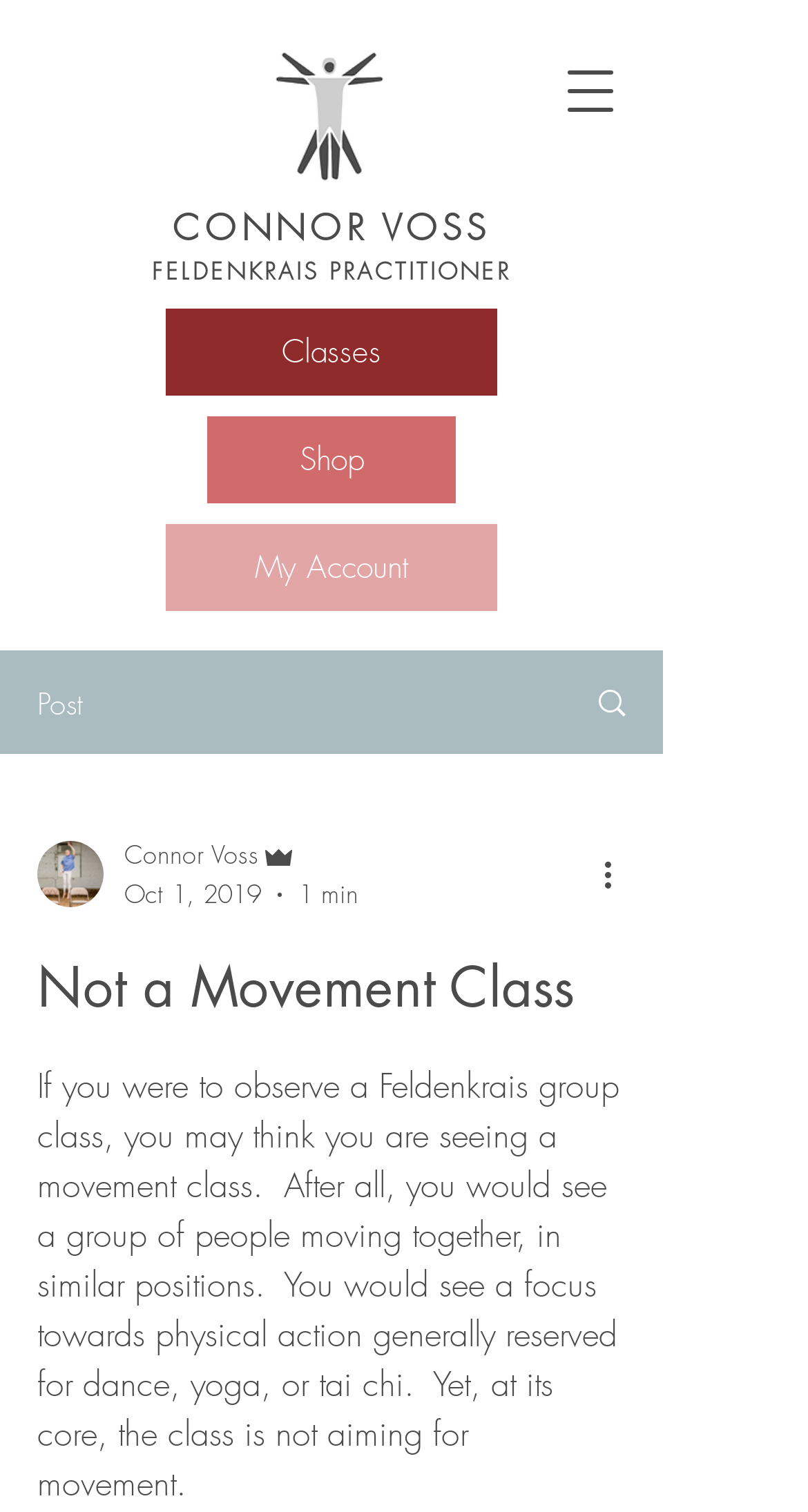Please determine the bounding box coordinates for the UI element described here. Use the format (top-left x, top-left y, bottom-right x, bottom-right y) with values bounded between 0 and 1: Classes

[0.205, 0.204, 0.615, 0.262]